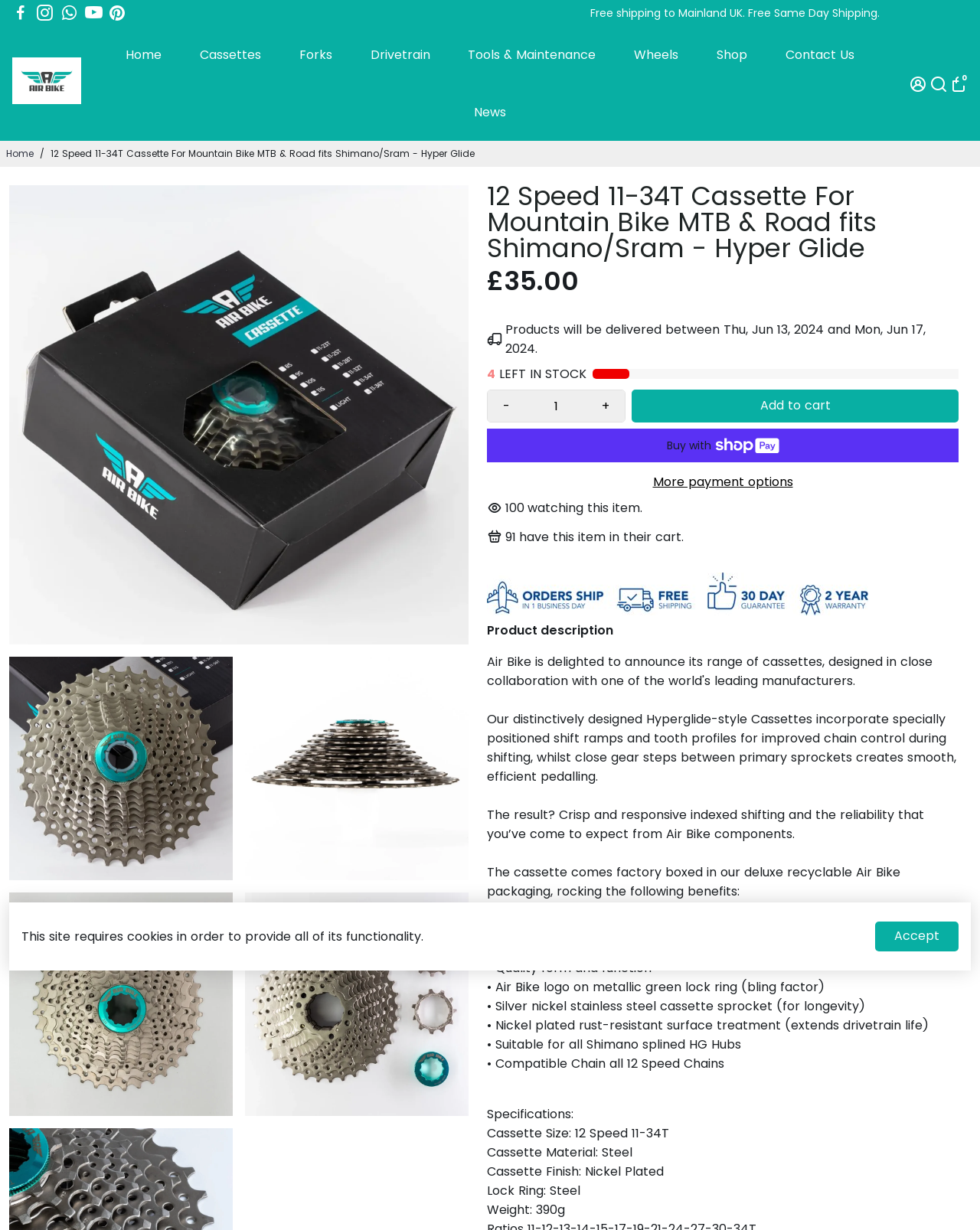How many people are watching this item?
Give a comprehensive and detailed explanation for the question.

I found the number of people watching this item by looking at the text '100 watching this item.' which is located below the product description.